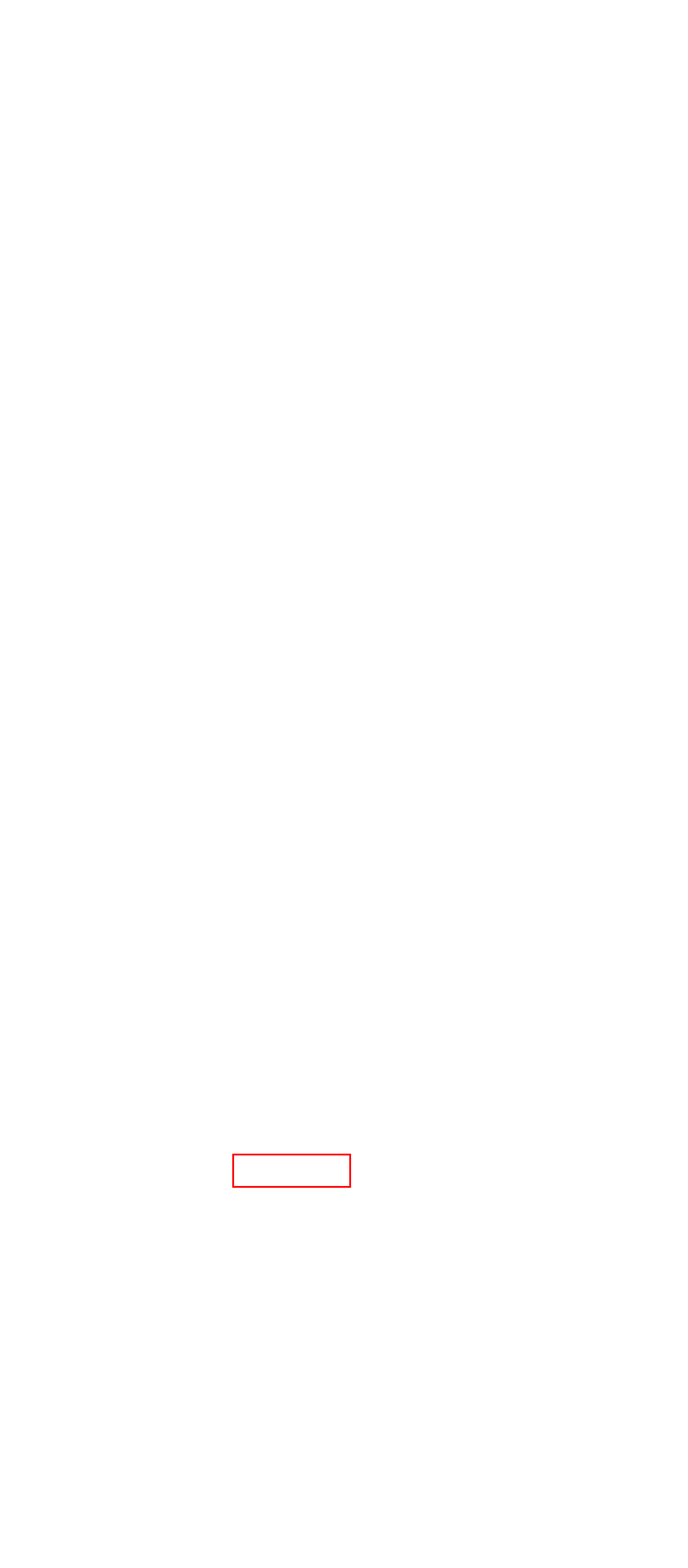Review the screenshot of a webpage that includes a red bounding box. Choose the webpage description that best matches the new webpage displayed after clicking the element within the bounding box. Here are the candidates:
A. Star Wars: Episode III - Revenge of the Sith (2005) - External reviews - IMDb
B. Blog Tool, Publishing Platform, and CMS – WordPress.org
C. Images - The Serials: An Introduction
D. Log In ‹ Between Borders — WordPress
E. Ryan Cowles – WordPress Developer
F. Privacy Policy – Akismet
G. US Screenplay Presentation | Between Borders
H. readings | Between Borders

D